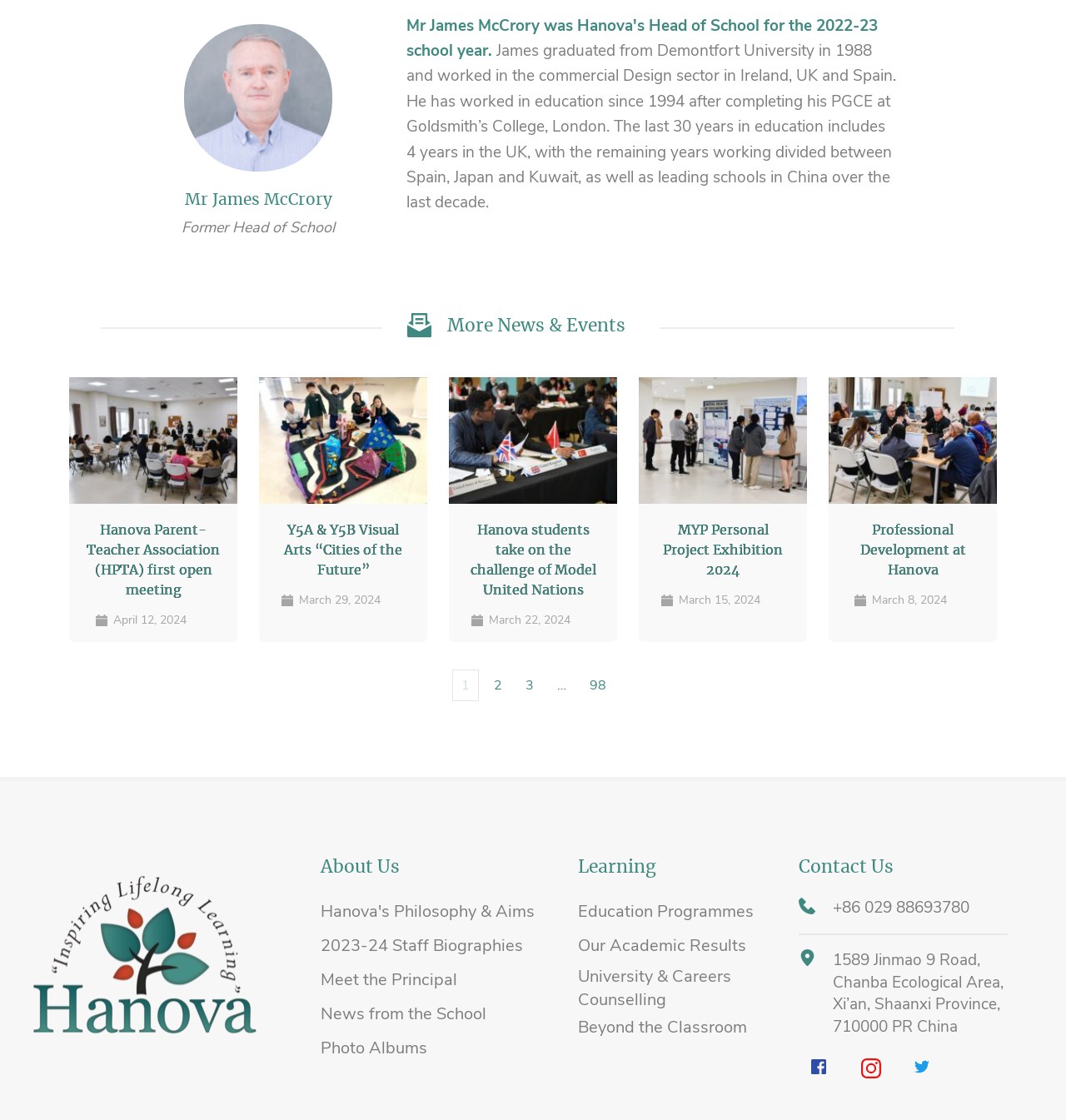What is the purpose of the links on the page?
Based on the image content, provide your answer in one word or a short phrase.

News and events